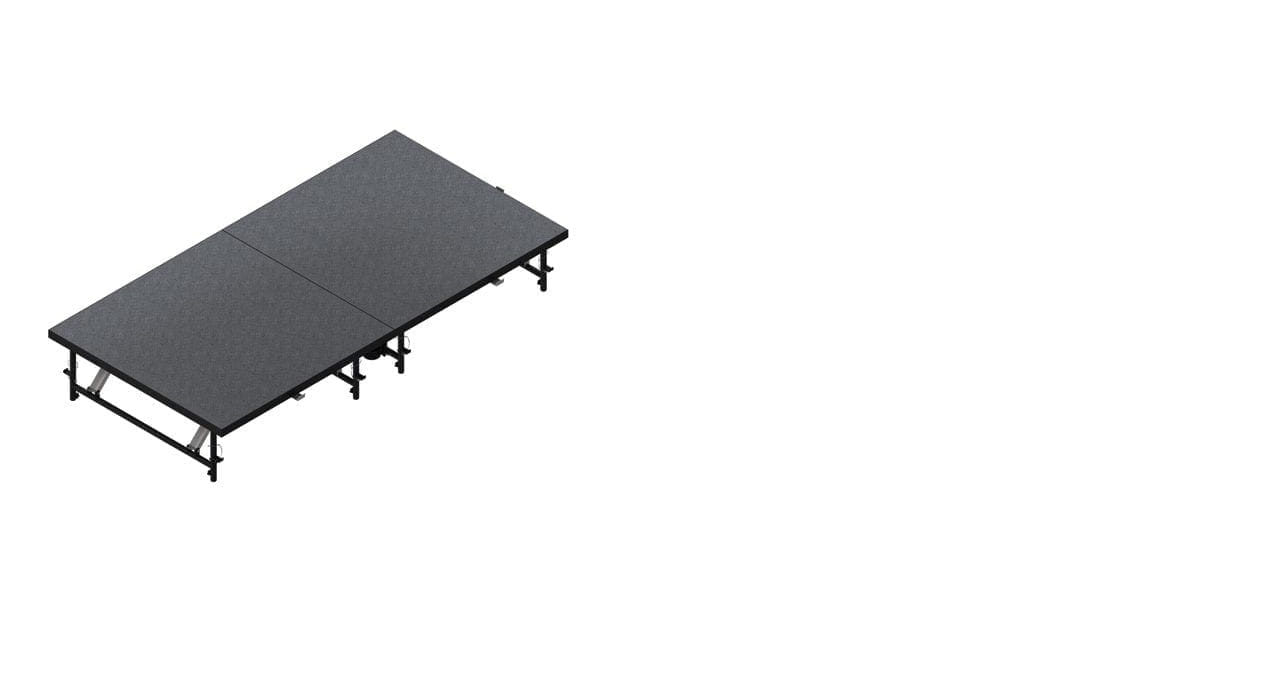What is the main heading of this webpage? Please extract and provide it.

Mobile Folding Adjustable Stage 1.2m x 2.4m Industrial Finish